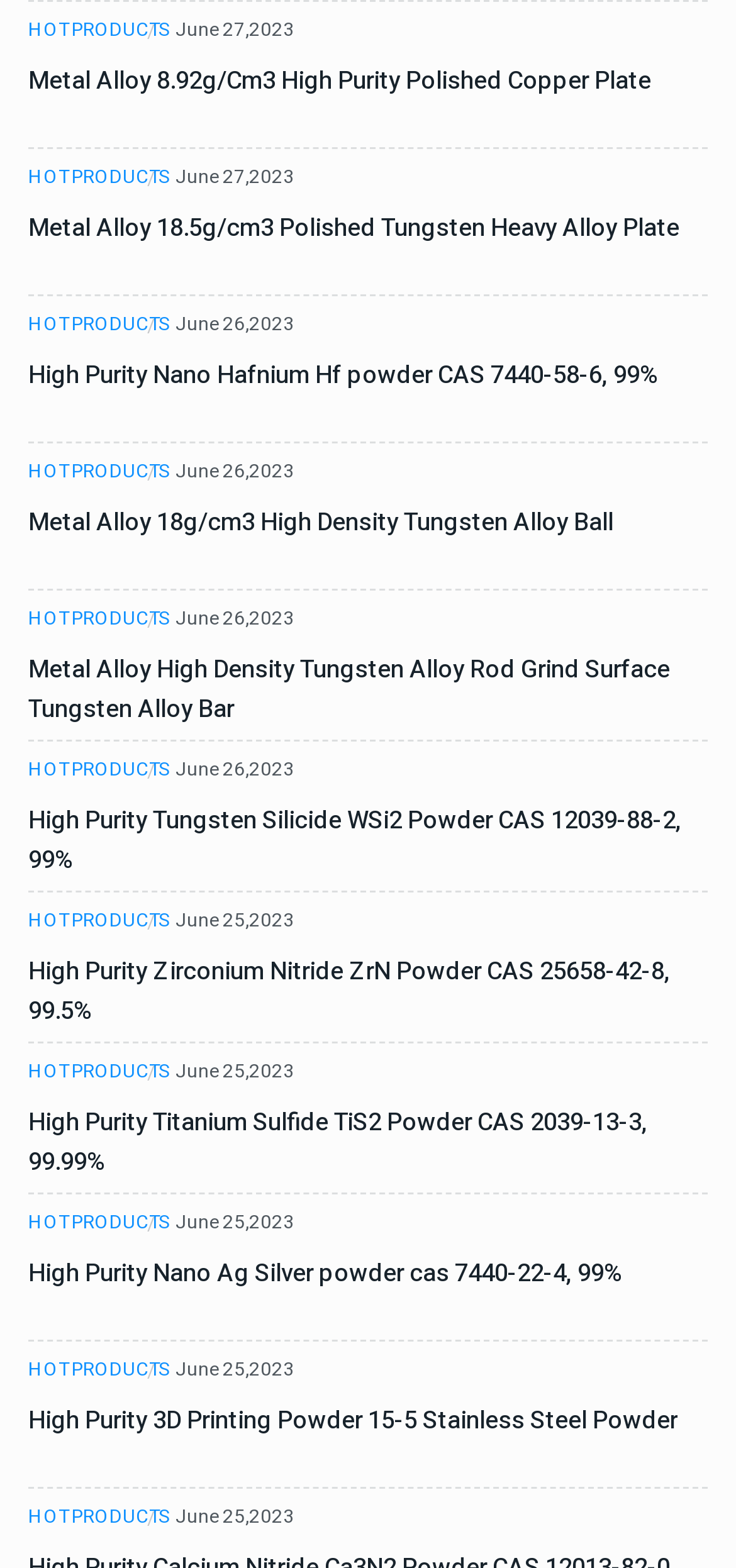What is the material of the third product?
Provide a thorough and detailed answer to the question.

I found the material by looking at the headings on the webpage, specifically the third one which says 'Metal Alloy 18.5g/cm3 Polished Tungsten Heavy Alloy Plate'. This suggests that the material of the third product is Tungsten.